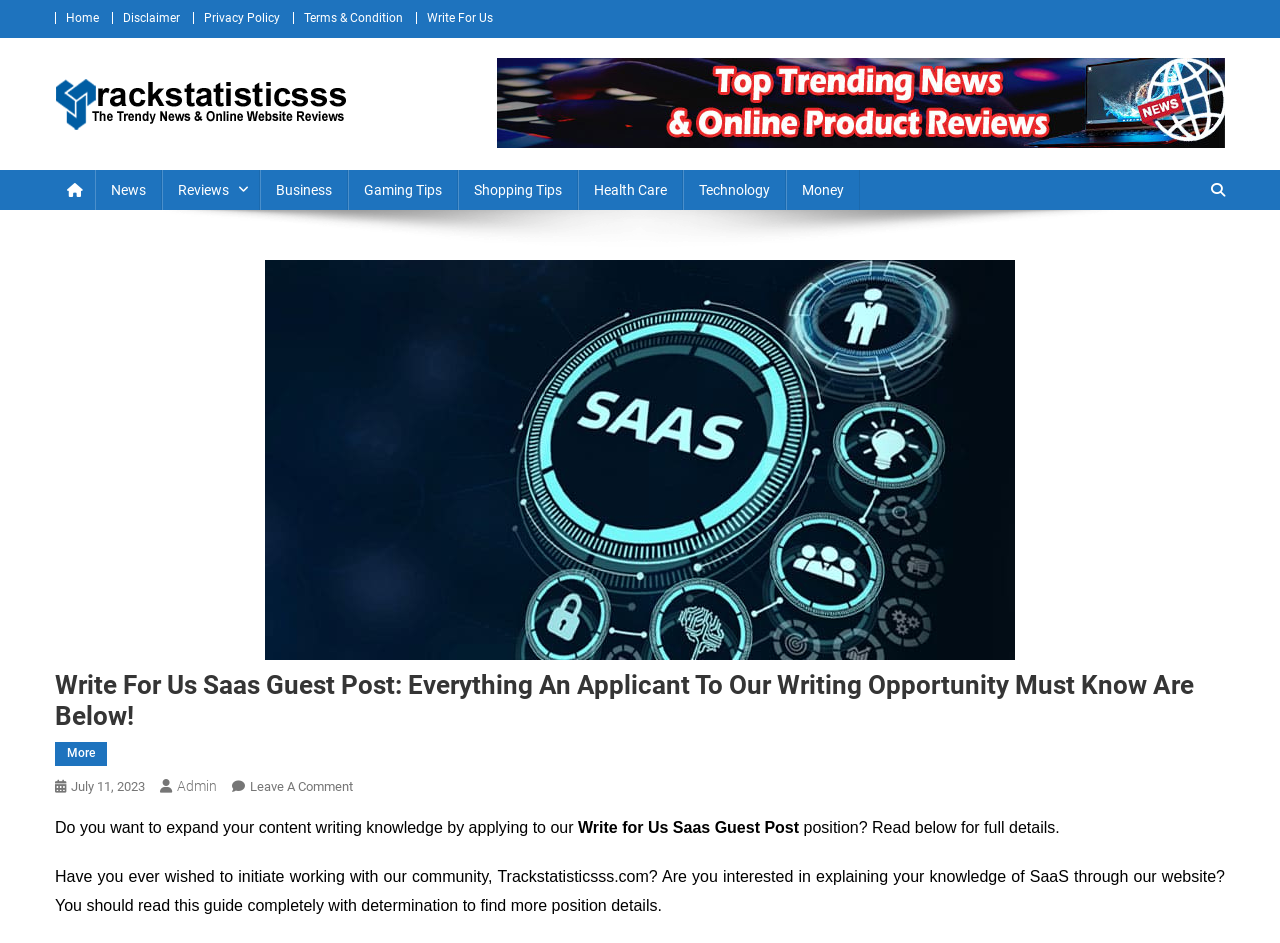How many categories are listed in the navigation menu?
We need a detailed and exhaustive answer to the question. Please elaborate.

I counted the number of links in the navigation menu and found 9 categories: News, Reviews, Business, Gaming Tips, Shopping Tips, Health Care, Technology, and Money.